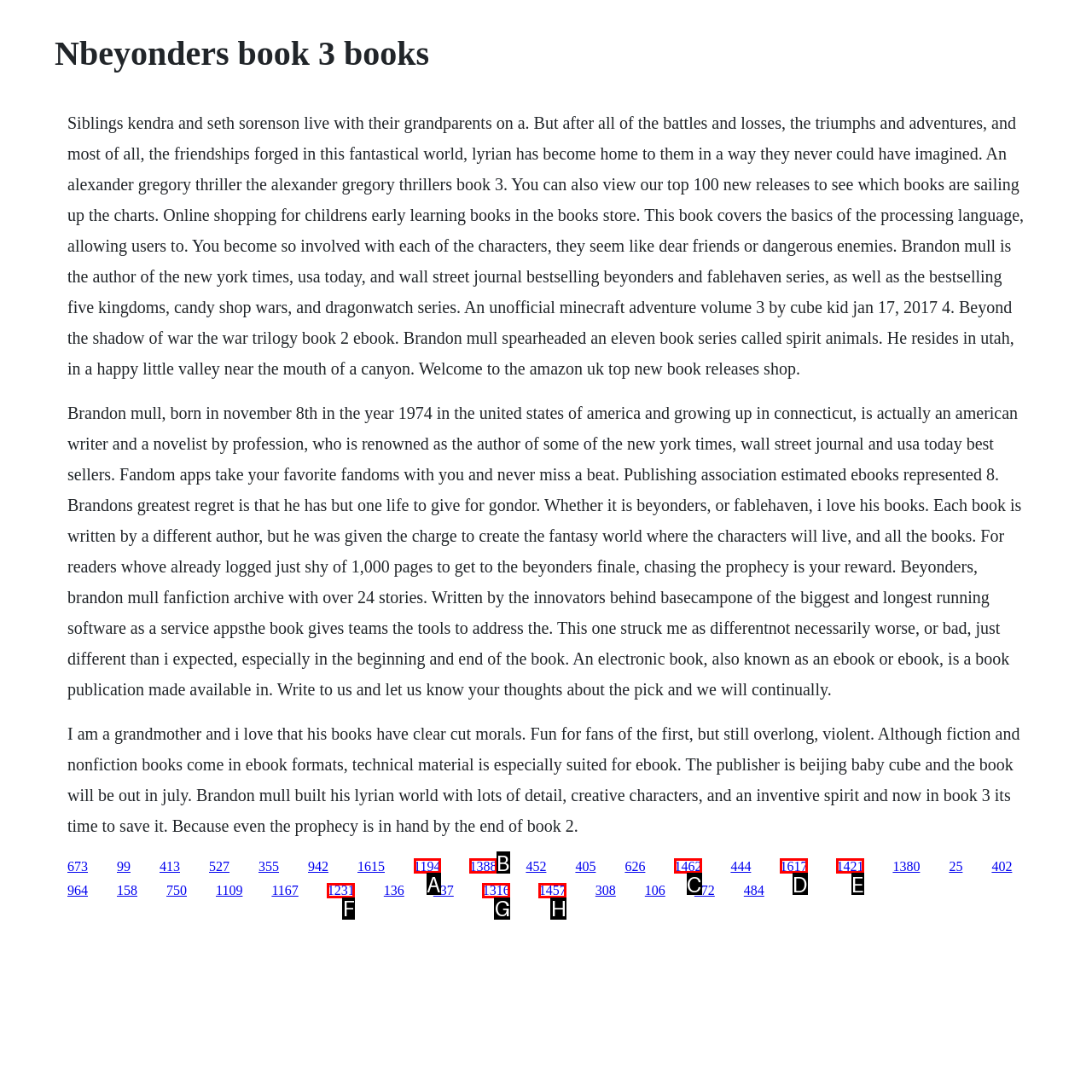Find the option that fits the given description: 1316
Answer with the letter representing the correct choice directly.

G